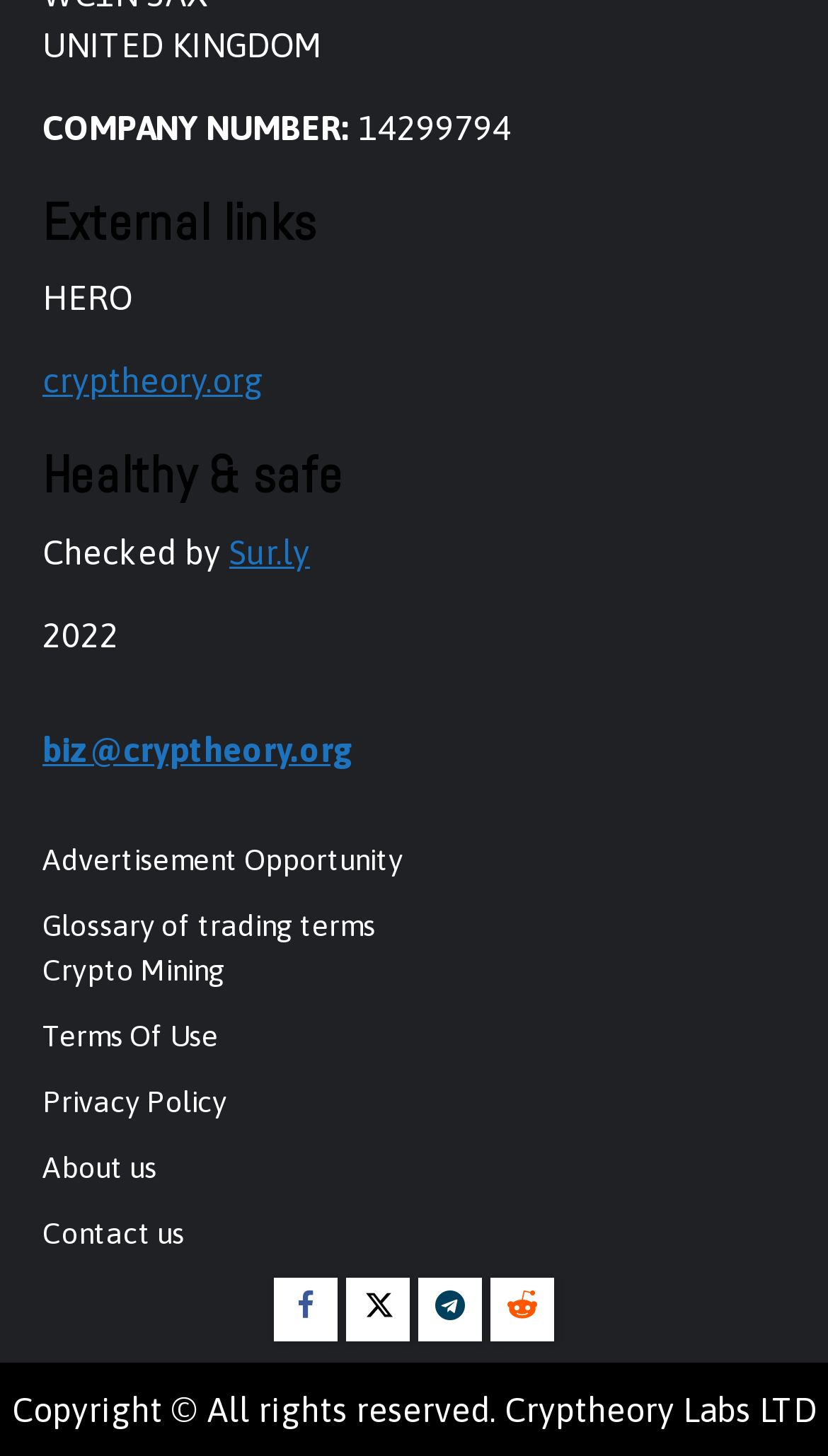What is the name of the website mentioned in the 'External links' section?
Answer the question with a thorough and detailed explanation.

In the 'External links' section, there is a link element that points to the website 'cryptheory.org'.